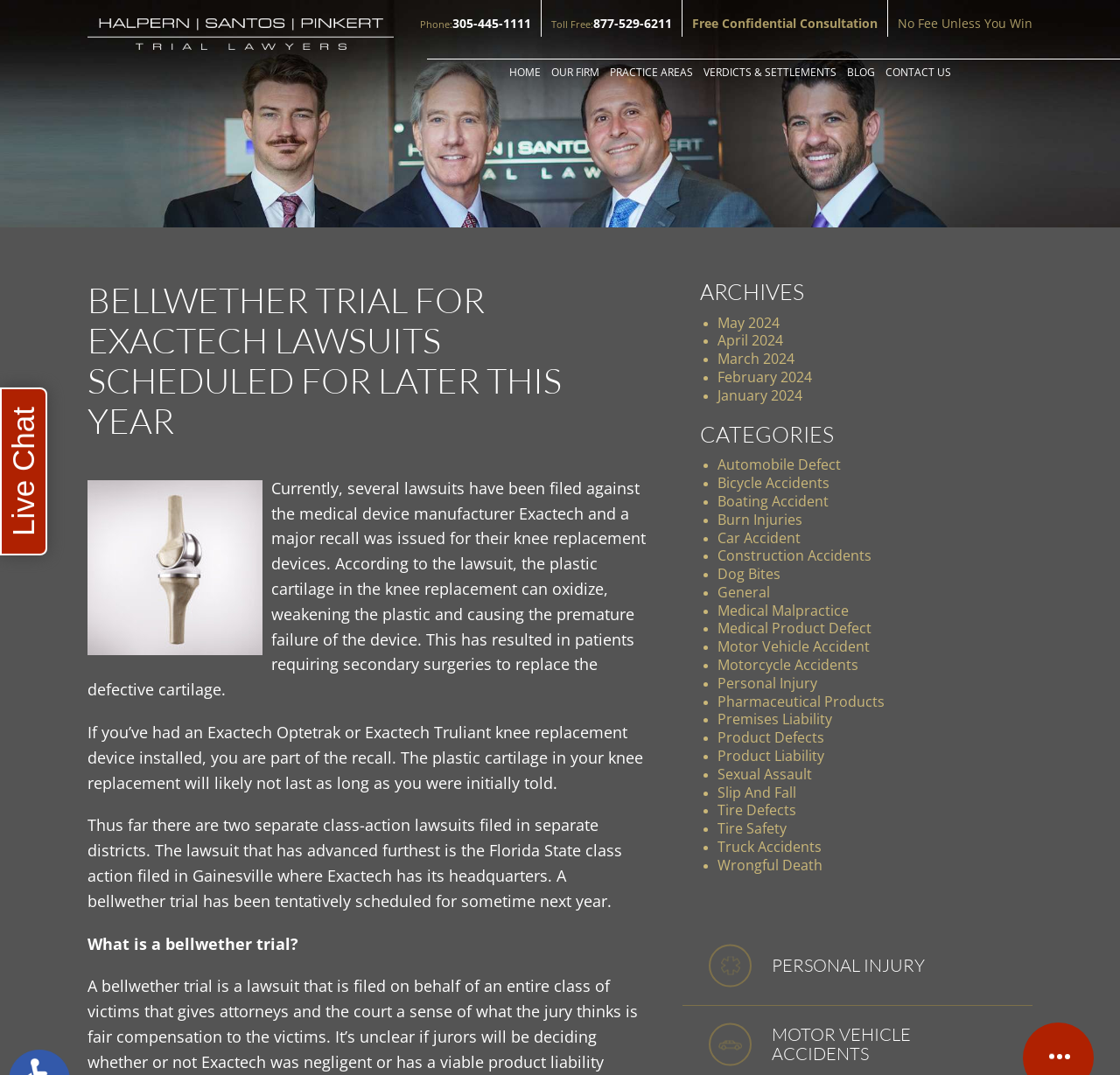Please determine the bounding box coordinates for the UI element described as: "General".

[0.641, 0.542, 0.688, 0.56]